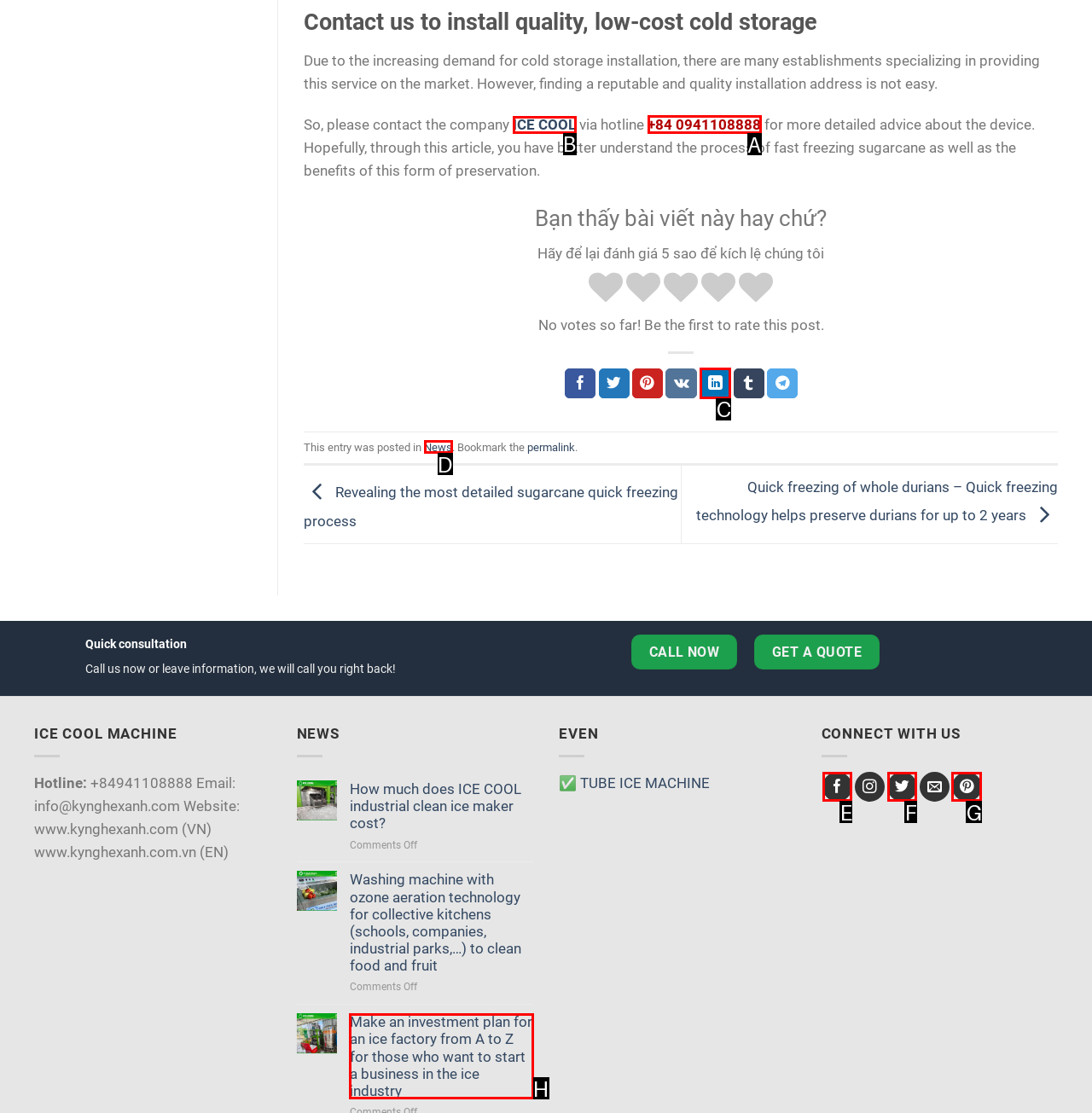Determine which HTML element to click to execute the following task: Check the flags Answer with the letter of the selected option.

None